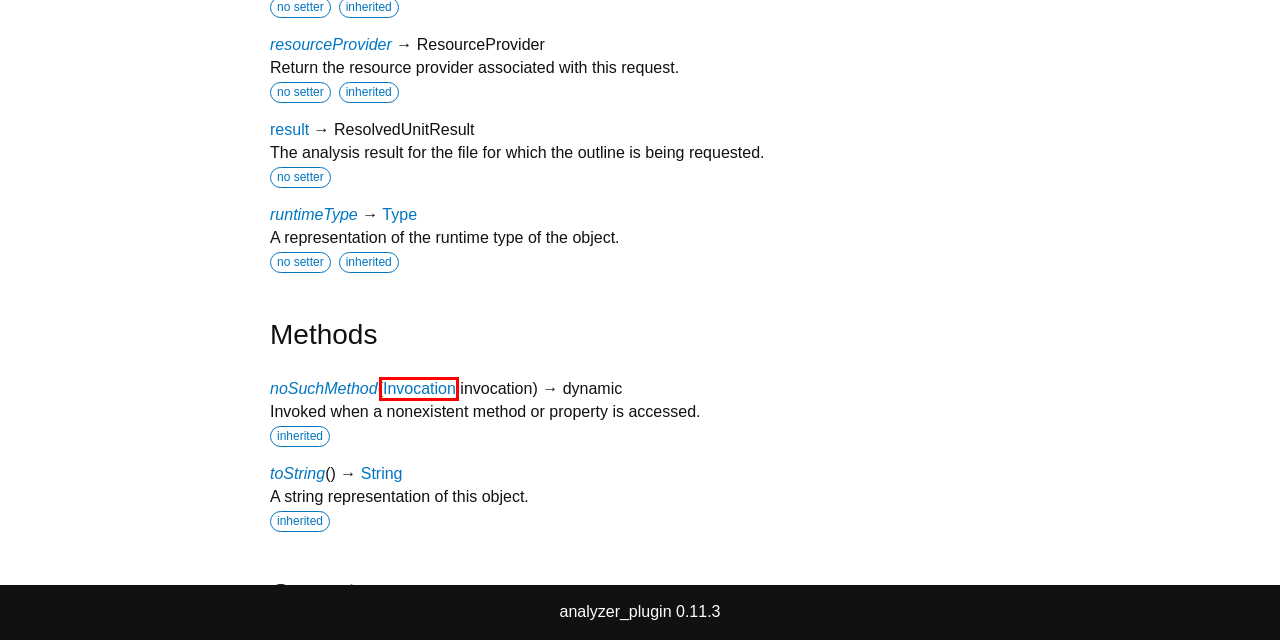You have received a screenshot of a webpage with a red bounding box indicating a UI element. Please determine the most fitting webpage description that matches the new webpage after clicking on the indicated element. The choices are:
A. Type class - dart:core library - Dart API
B. int class - dart:core library - Dart API
C. Invocation class - dart:core library - Dart API
D. String class - dart:core library - Dart API
E. operator == method - Object class - dart:core library - Dart API
F. hashCode property - Object class - dart:core library - Dart API
G. toString method - Object class - dart:core library - Dart API
H. runtimeType property - Object class - dart:core library - Dart API

C